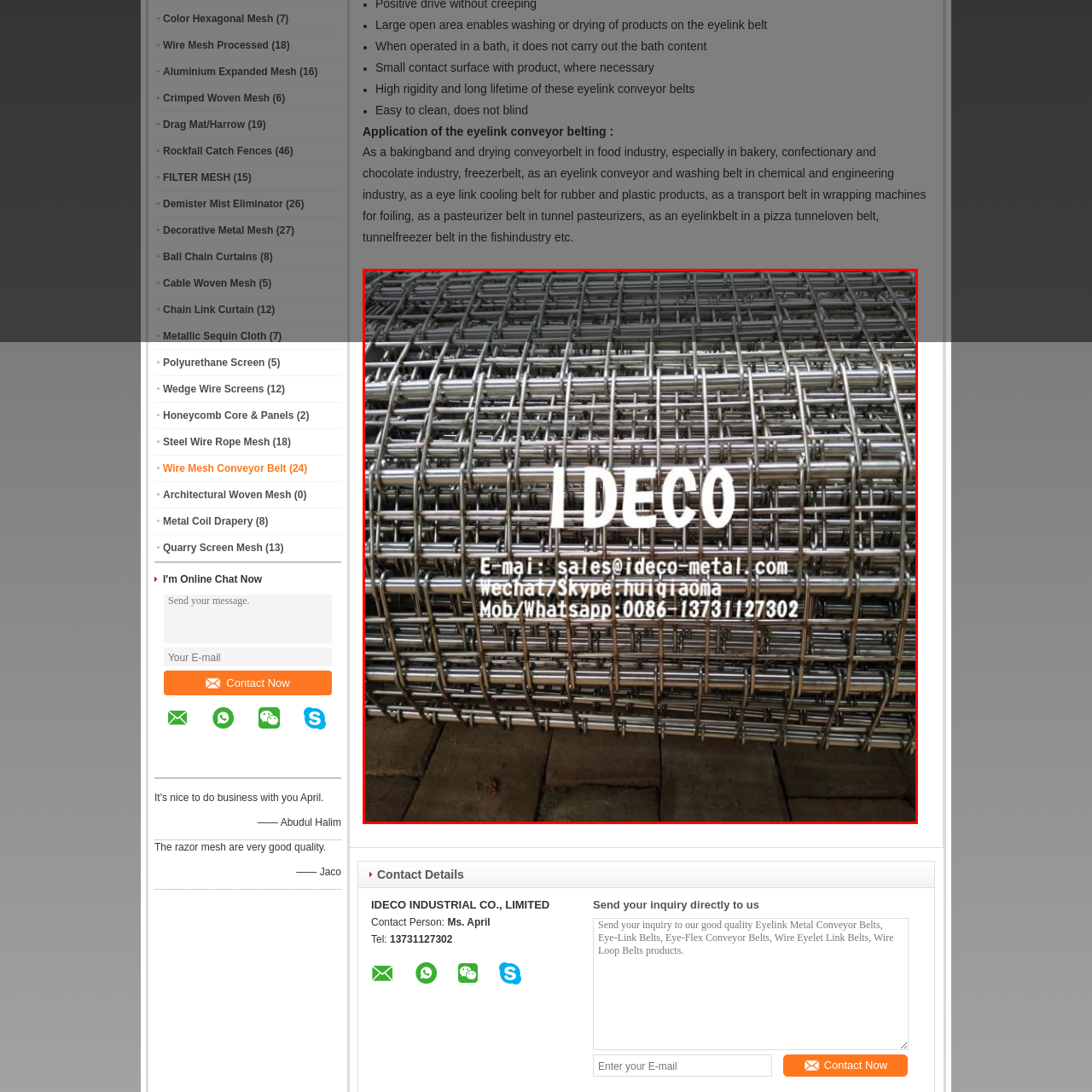Look closely at the image highlighted in red, What is the purpose of the eye-link design? 
Respond with a single word or phrase.

Industrial applications